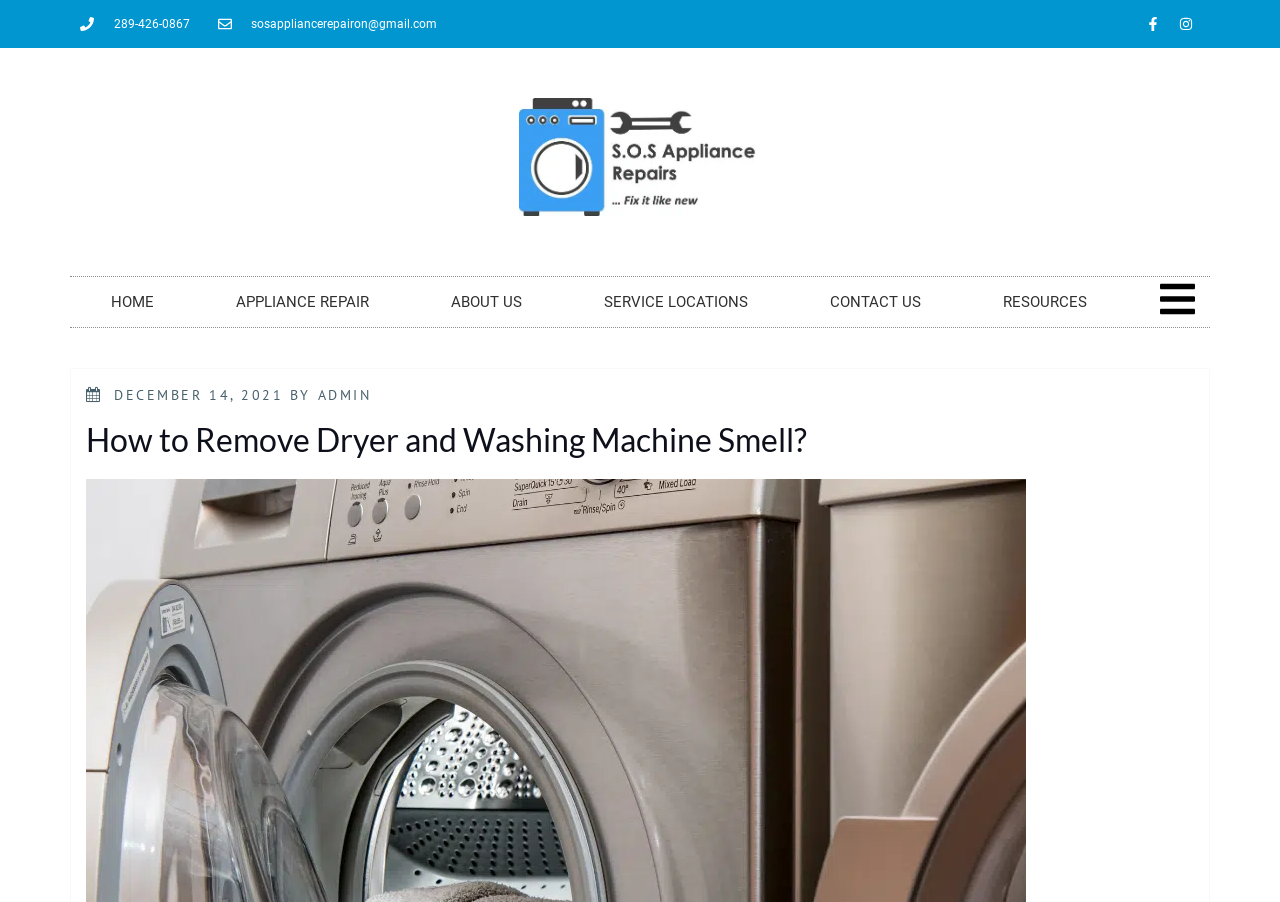Please provide the bounding box coordinates for the element that needs to be clicked to perform the following instruction: "Go to the HOME page". The coordinates should be given as four float numbers between 0 and 1, i.e., [left, top, right, bottom].

[0.055, 0.307, 0.152, 0.363]